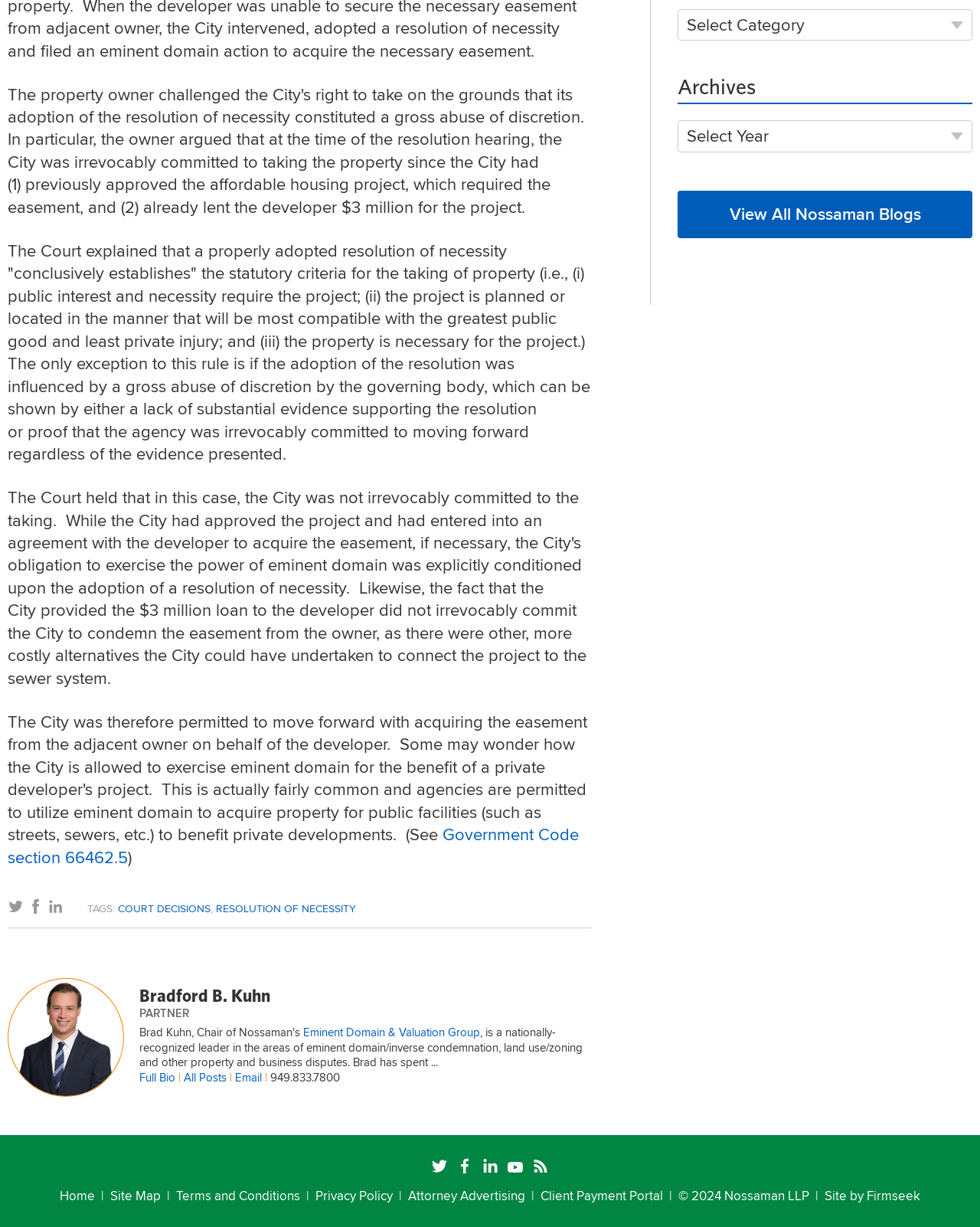What is the name of the author?
Please respond to the question thoroughly and include all relevant details.

I found the author's name by looking at the text content of the webpage, specifically the section that describes the author's bio and expertise. The text mentions 'Bradford B. Kuhn' as a partner in the Eminent Domain & Valuation Group.